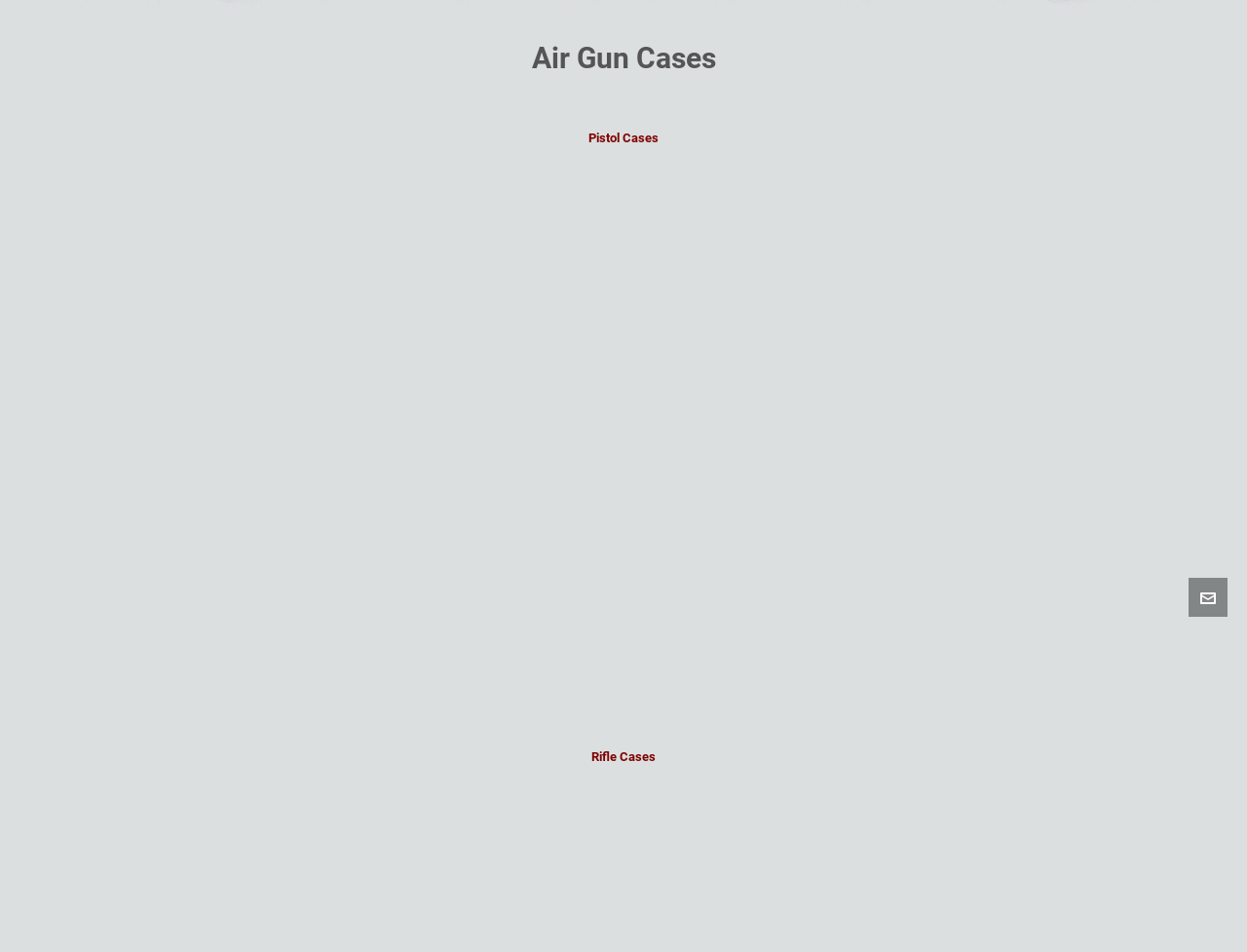Bounding box coordinates are specified in the format (top-left x, top-left y, bottom-right x, bottom-right y). All values are floating point numbers bounded between 0 and 1. Please provide the bounding box coordinate of the region this sentence describes: Plano Protector Four Pistols Case

[0.616, 0.366, 0.803, 0.383]